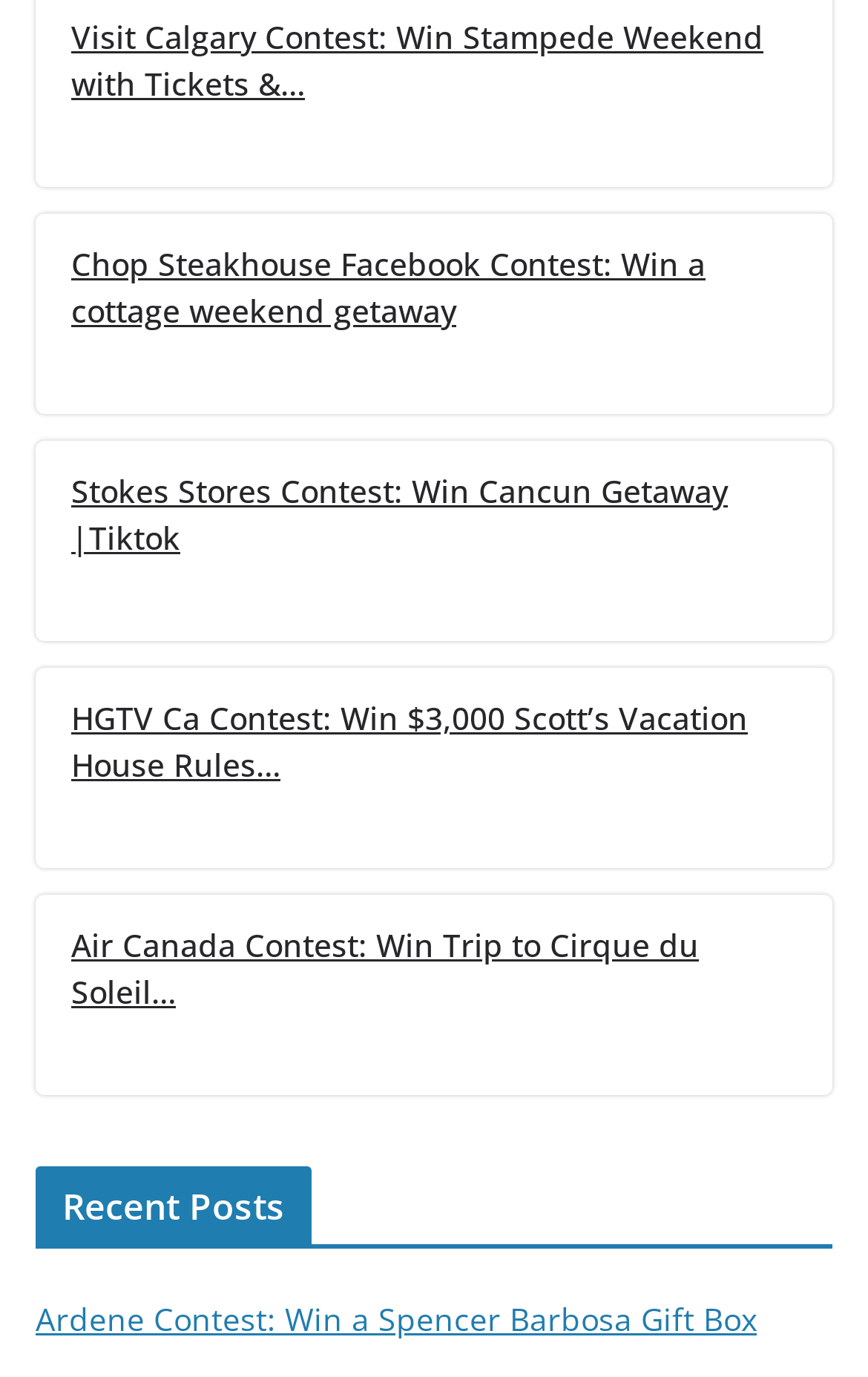Please locate the bounding box coordinates of the element's region that needs to be clicked to follow the instruction: "View the HGTV Ca Contest". The bounding box coordinates should be provided as four float numbers between 0 and 1, i.e., [left, top, right, bottom].

[0.082, 0.505, 0.918, 0.573]